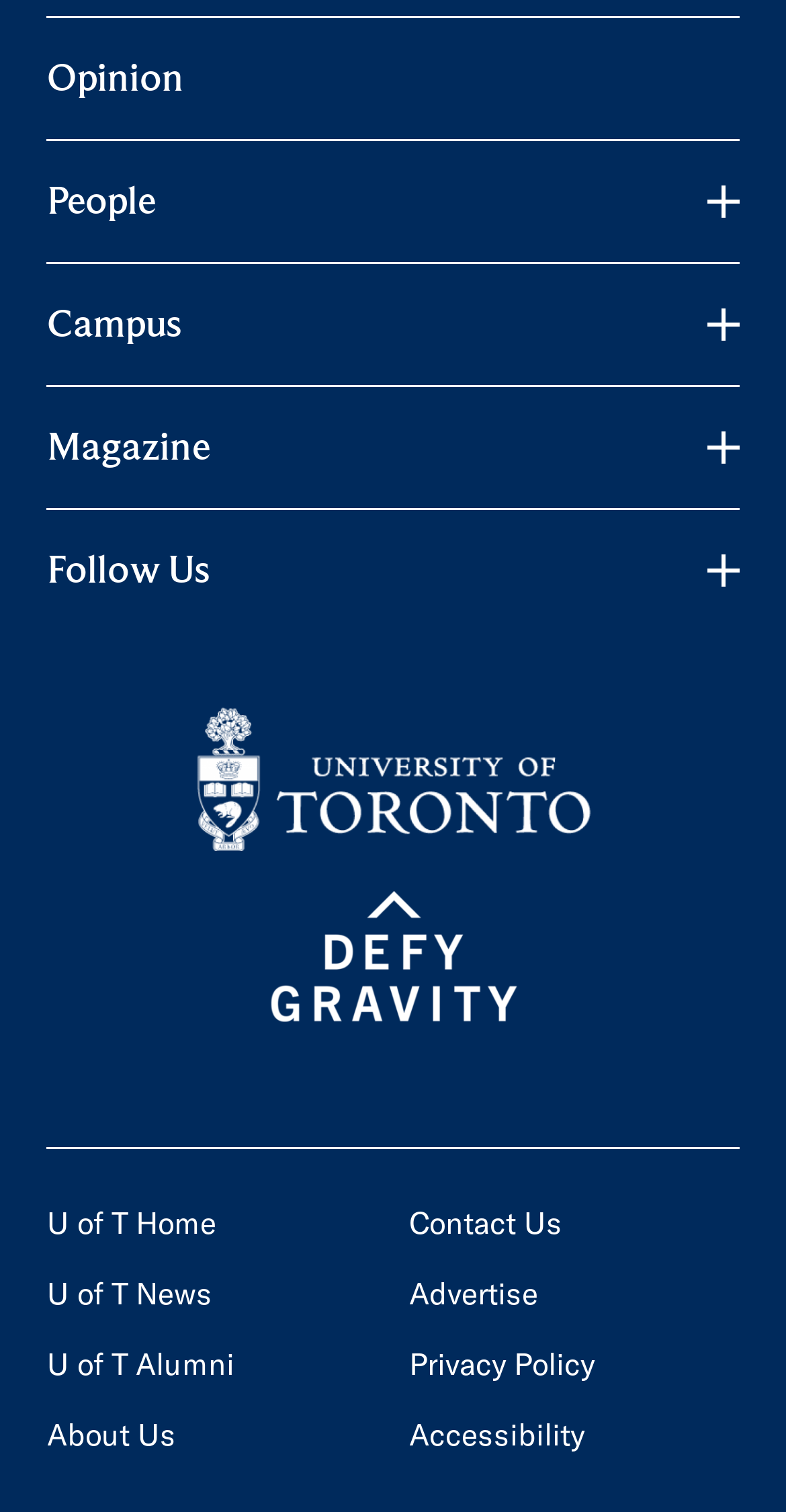Identify and provide the bounding box for the element described by: "U of T Home".

[0.06, 0.796, 0.275, 0.821]